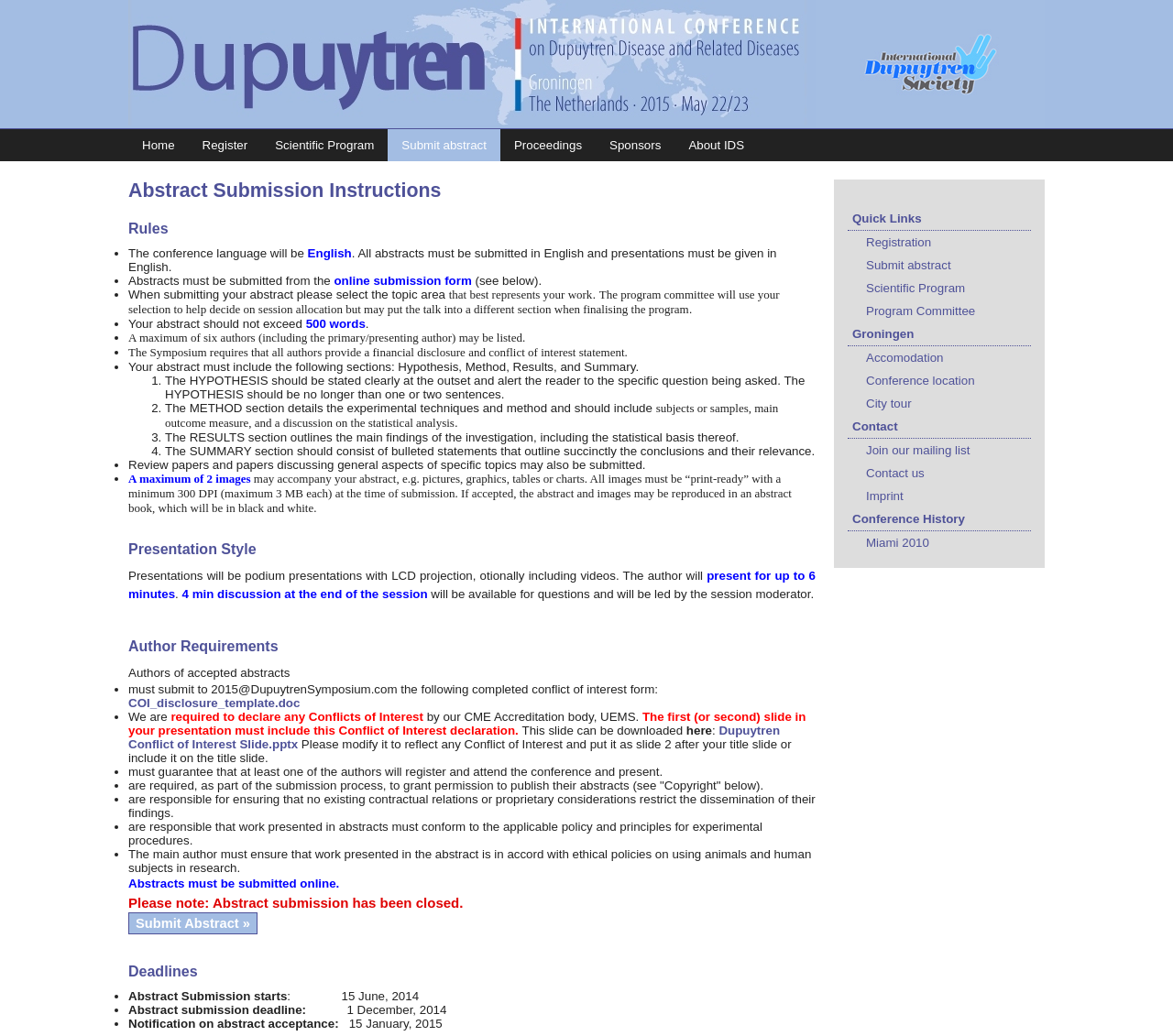Provide a one-word or short-phrase answer to the question:
What is the format of the presentation?

Podium presentation